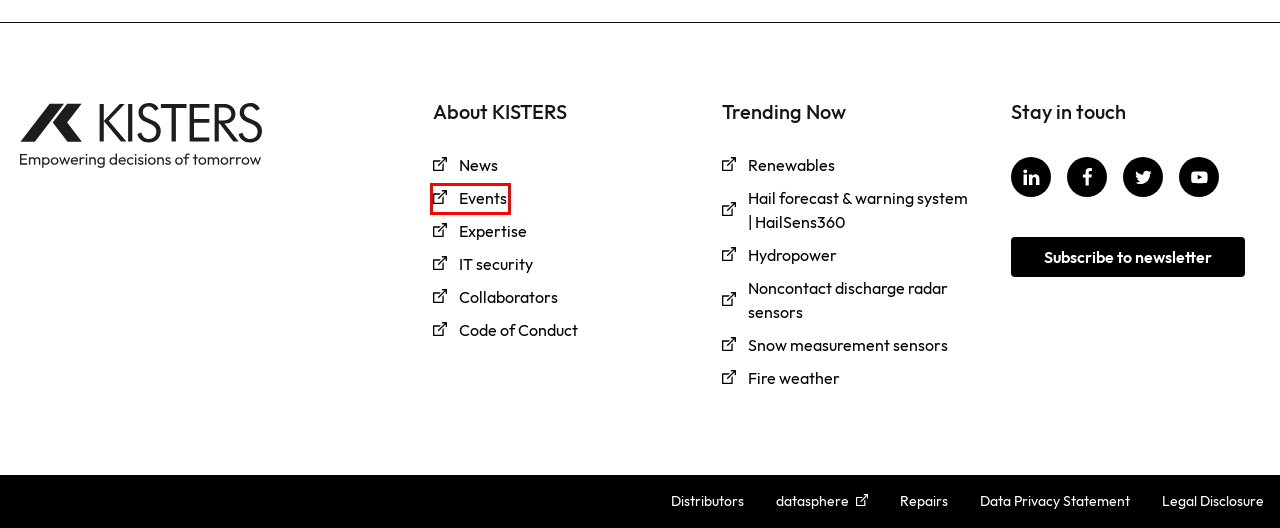You are looking at a screenshot of a webpage with a red bounding box around an element. Determine the best matching webpage description for the new webpage resulting from clicking the element in the red bounding box. Here are the descriptions:
A. Renewable Energy - Kisters
B. We are KISTERS - Kisters
C. Fire weather index calculations - WISKI use case - Kisters
D. Snow measurement sensors - Kisters
E. Events - Kisters
F. Code of Conduct - Kisters
G. Noncontact discharge radar sensors - Kisters
H. Hail forecast & warning system | HailSens360 - Kisters

E